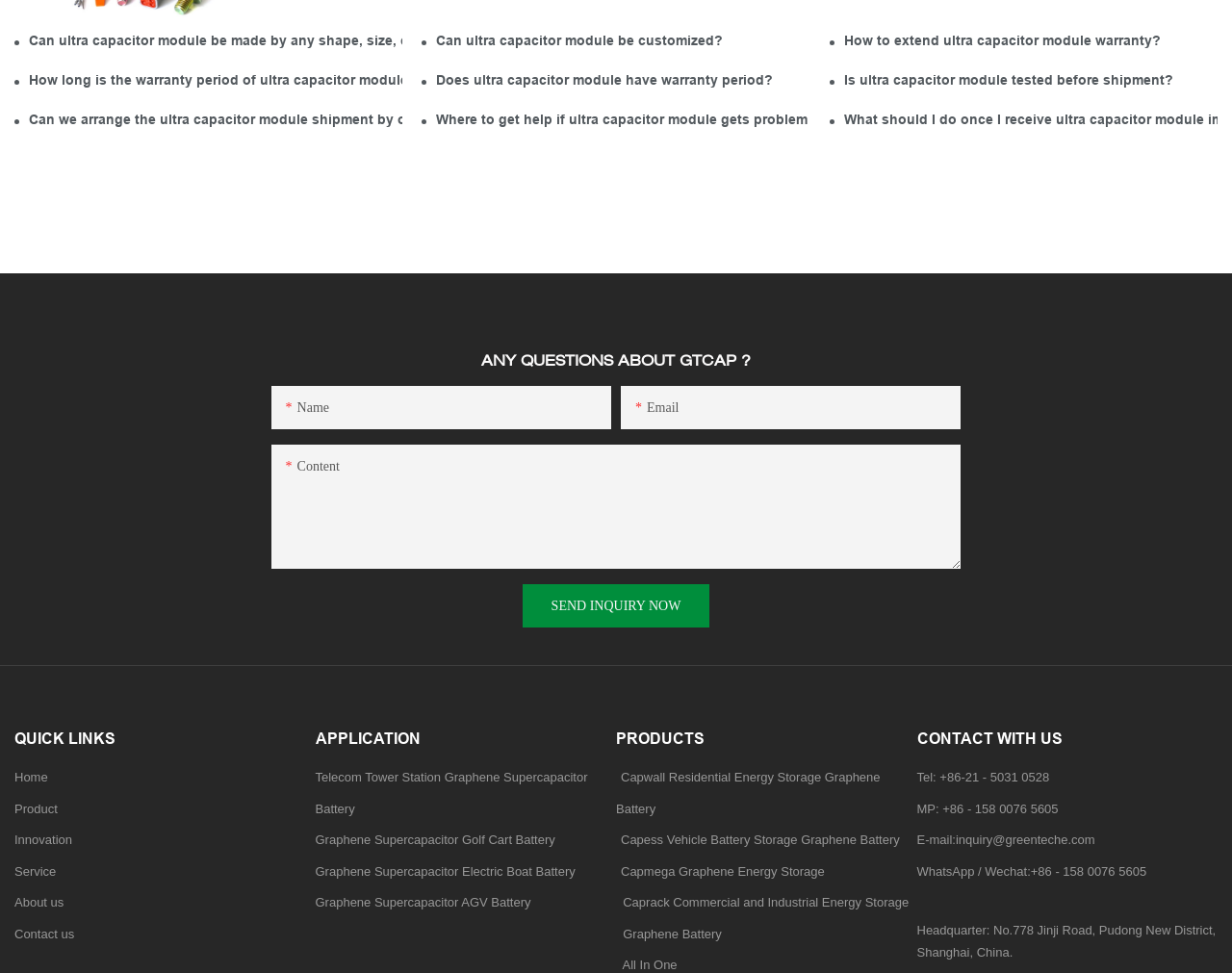Identify the bounding box for the described UI element. Provide the coordinates in (top-left x, top-left y, bottom-right x, bottom-right y) format with values ranging from 0 to 1: send inquiry now

[0.424, 0.601, 0.576, 0.645]